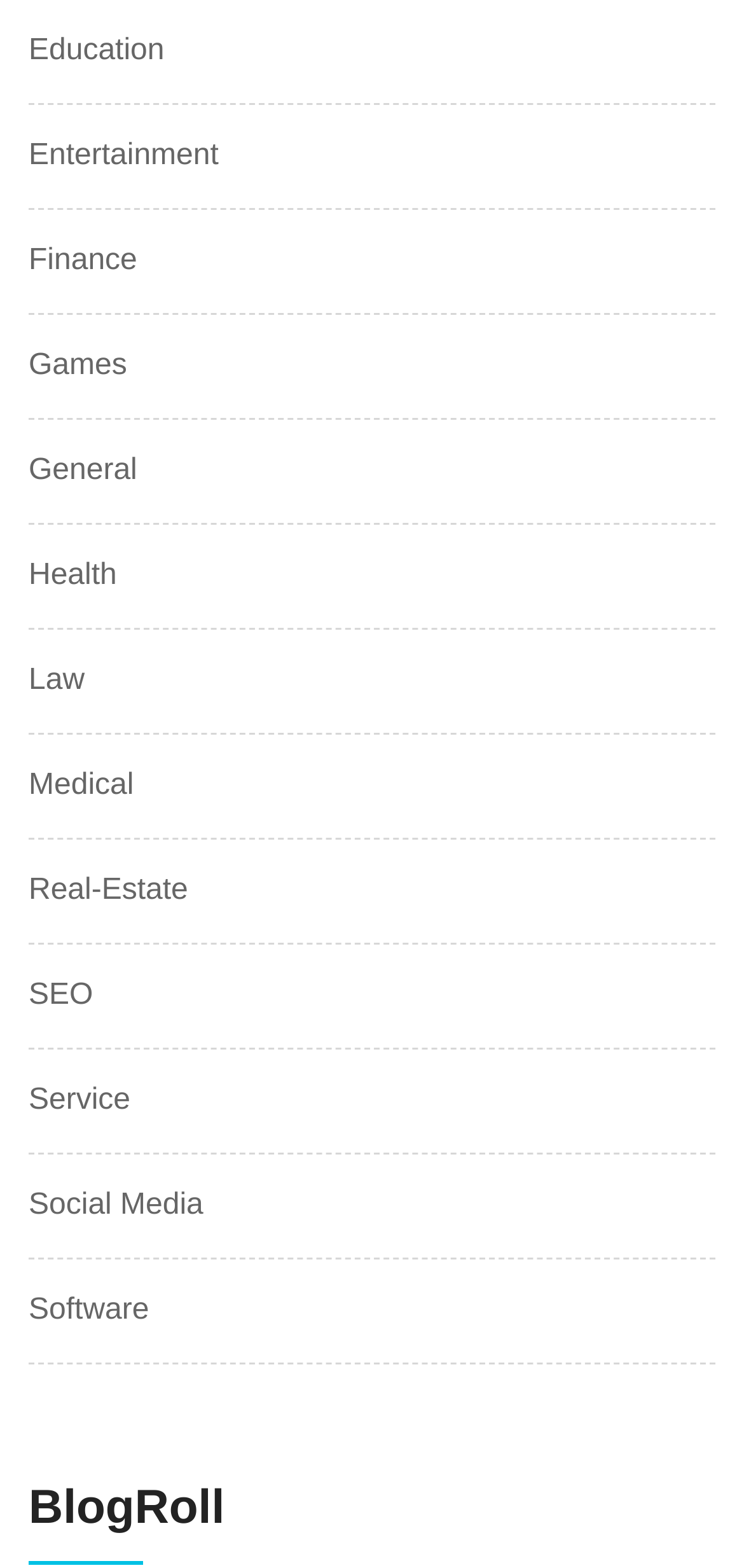Extract the bounding box for the UI element that matches this description: "Social Media".

[0.038, 0.754, 0.273, 0.784]